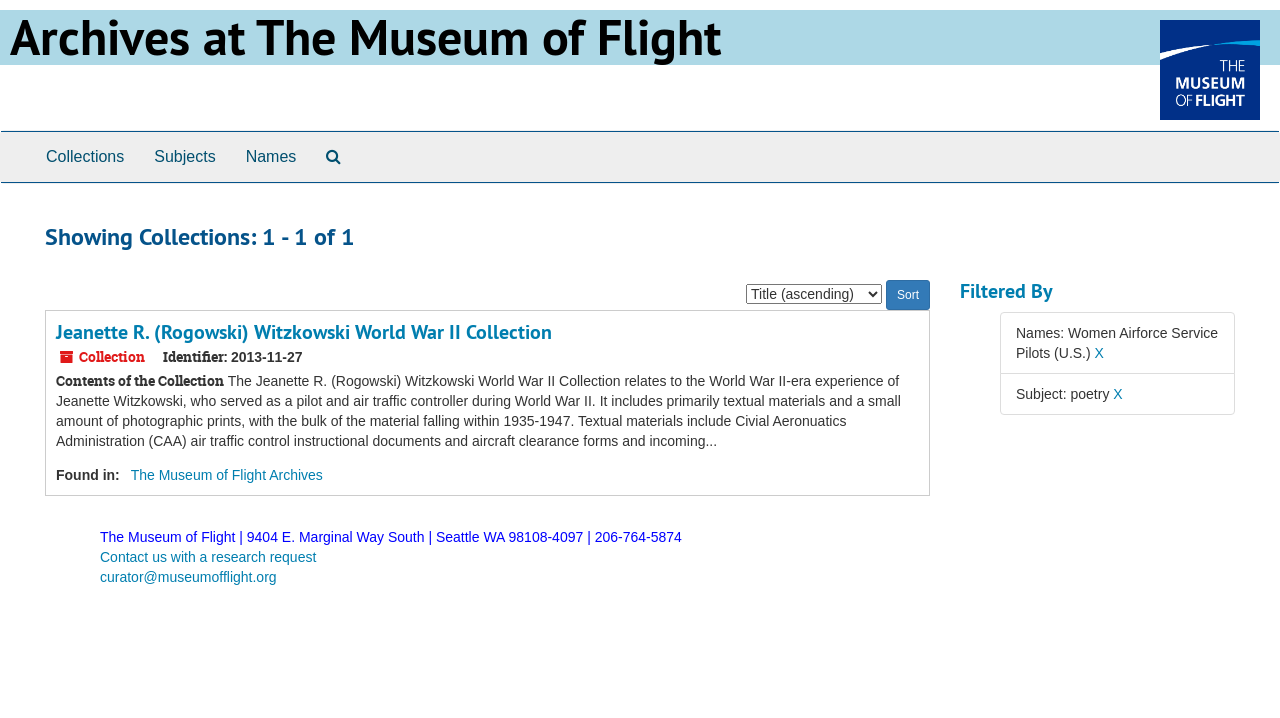Could you identify the text that serves as the heading for this webpage?

Archives at The Museum of Flight